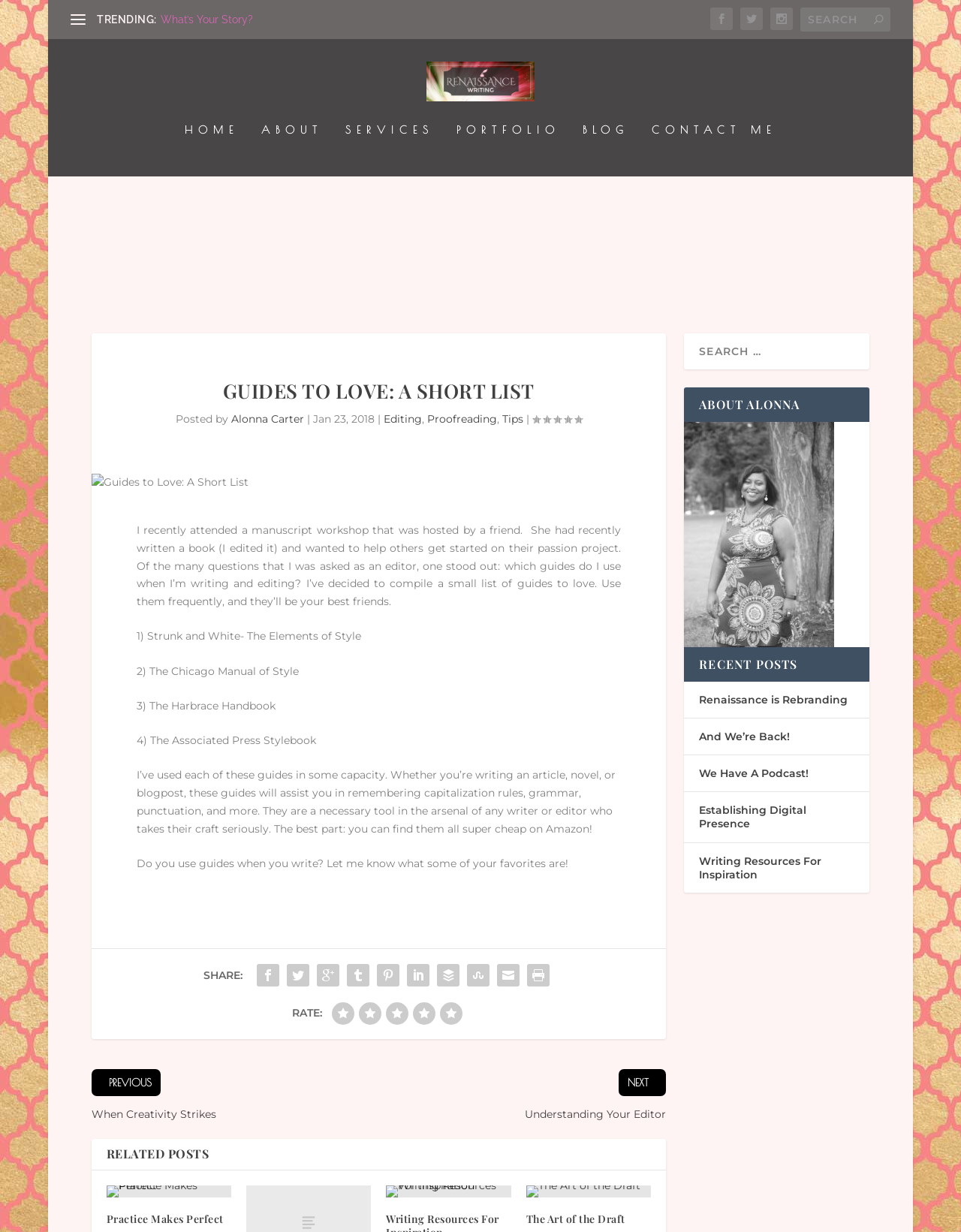Find the bounding box coordinates of the clickable area required to complete the following action: "Rate the post".

[0.304, 0.712, 0.335, 0.723]